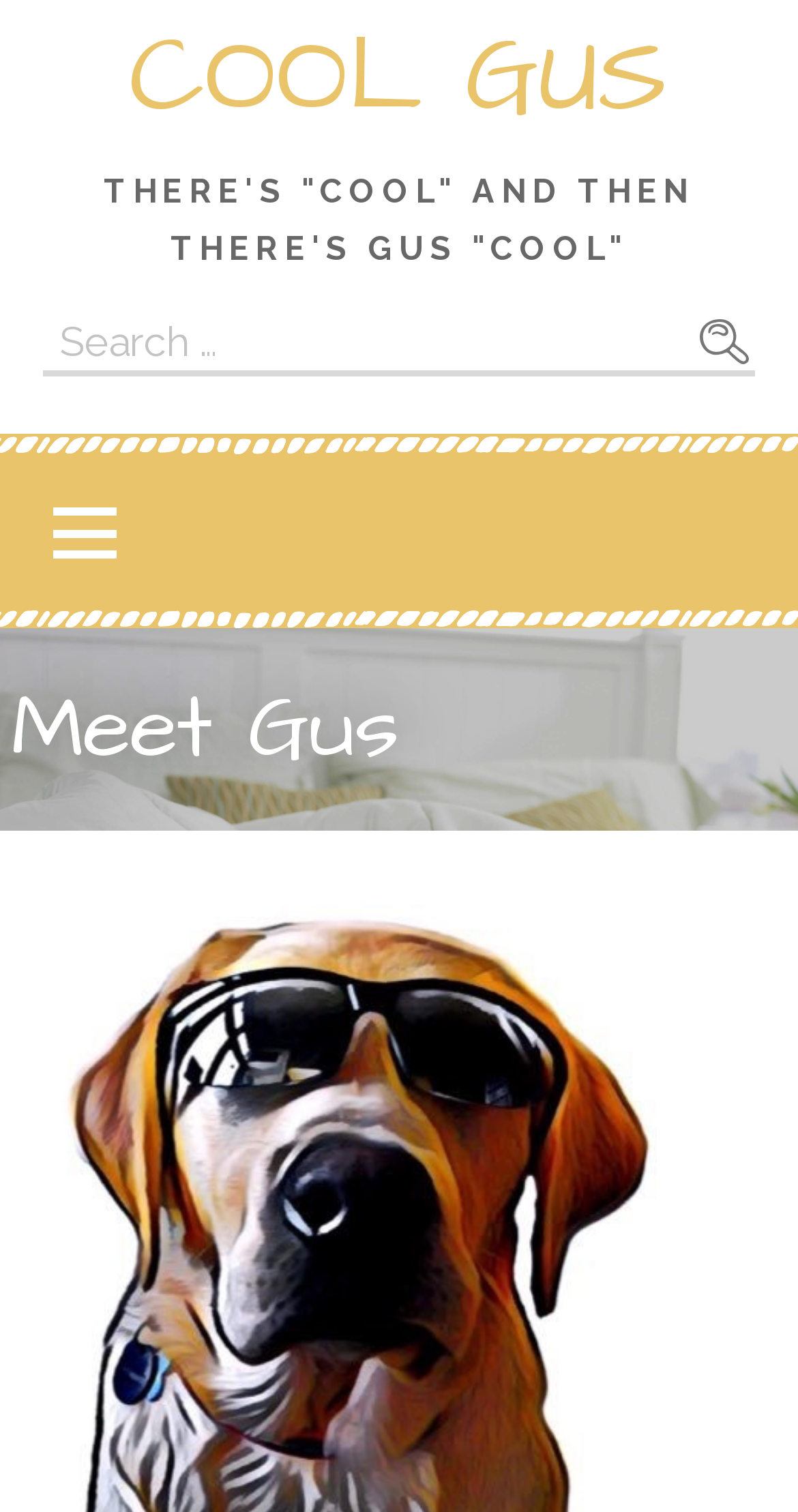Is there a call-to-action on the webpage?
Give a single word or phrase answer based on the content of the image.

Yes